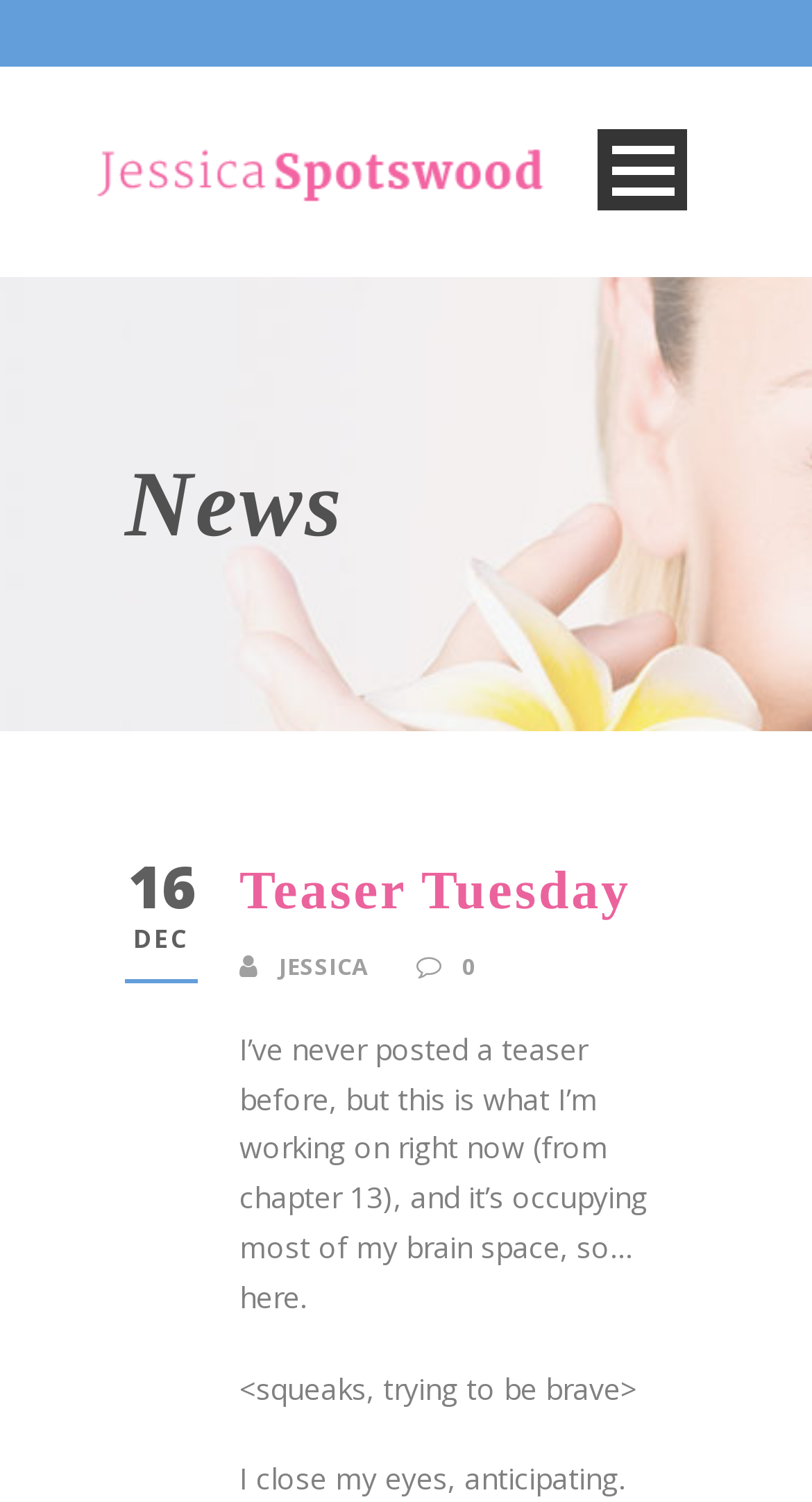Determine the bounding box for the UI element described here: "Books".

[0.115, 0.253, 0.885, 0.323]